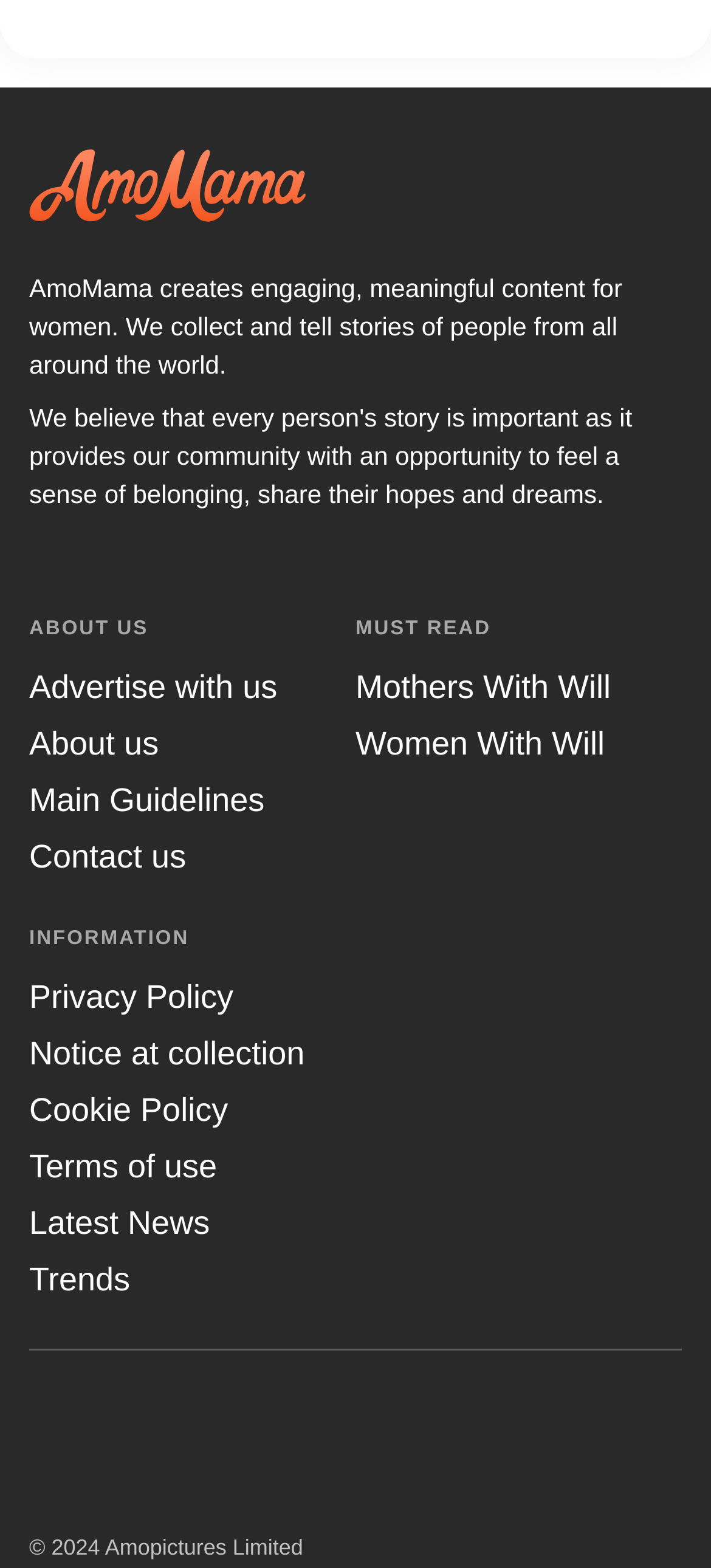What type of content does the website create?
Using the image, give a concise answer in the form of a single word or short phrase.

engaging, meaningful content for women